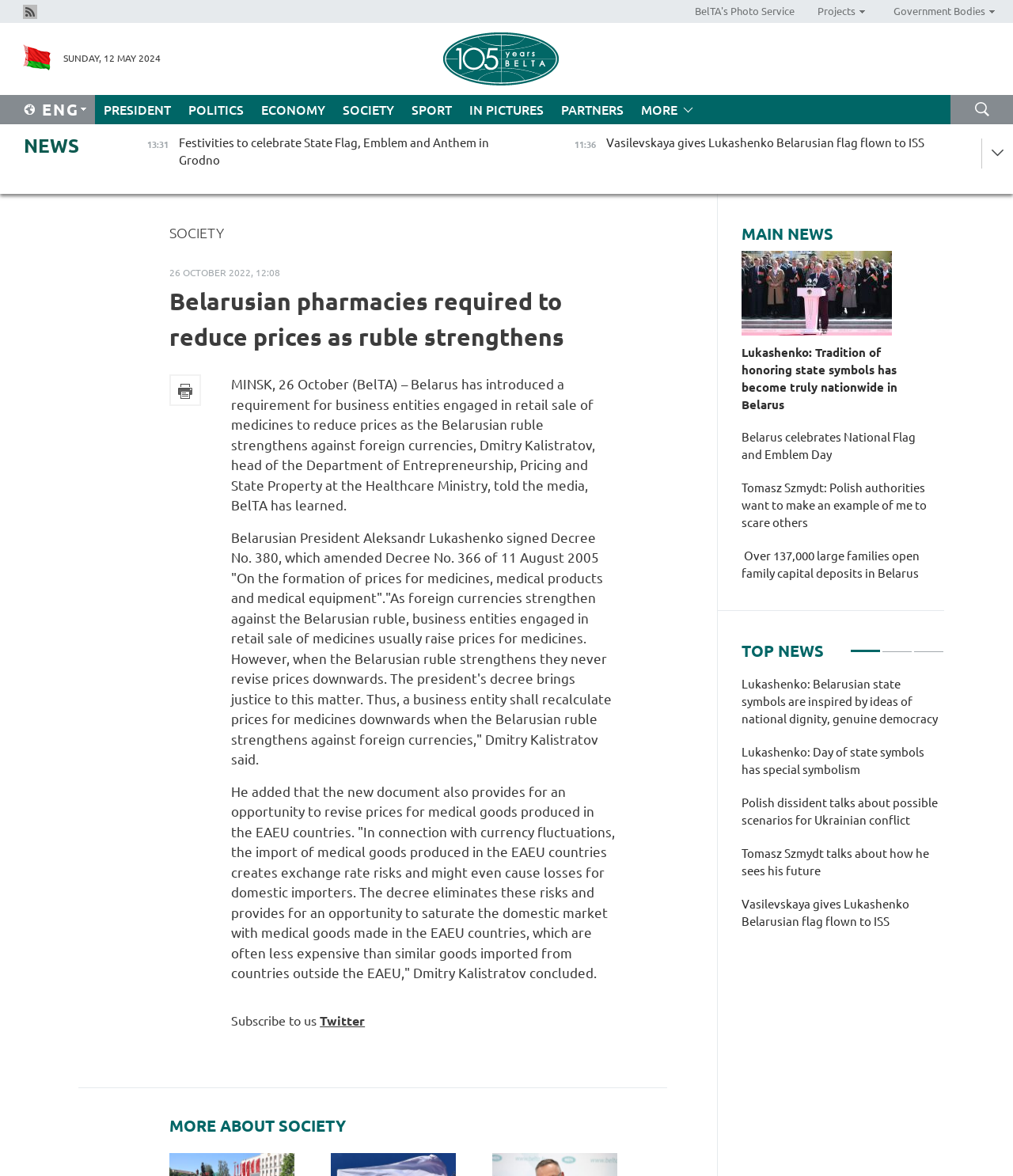Find the bounding box coordinates of the clickable element required to execute the following instruction: "Read 'Belarusian pharmacies required to reduce prices as ruble strengthens' article". Provide the coordinates as four float numbers between 0 and 1, i.e., [left, top, right, bottom].

[0.167, 0.241, 0.61, 0.301]